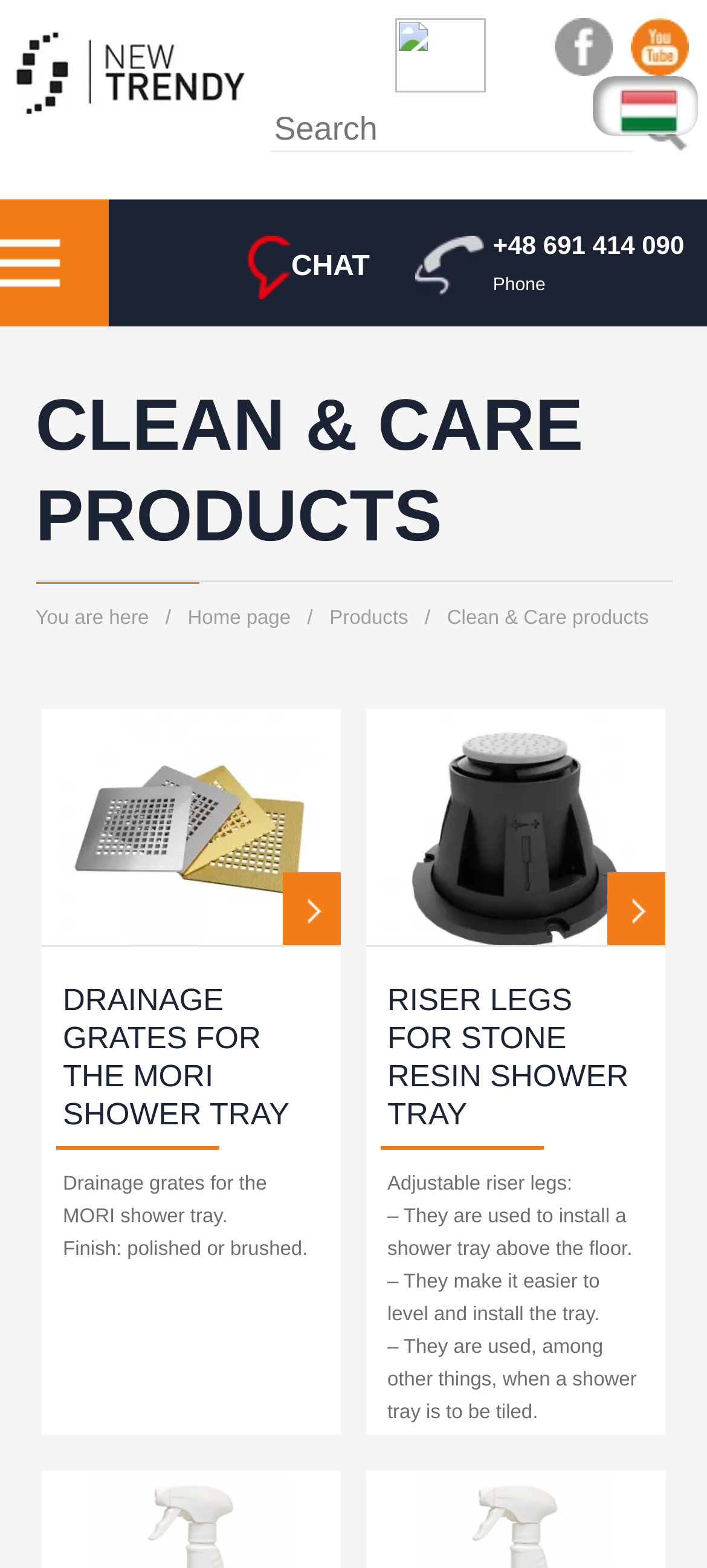Specify the bounding box coordinates of the area to click in order to execute this command: 'Search for products'. The coordinates should consist of four float numbers ranging from 0 to 1, and should be formatted as [left, top, right, bottom].

[0.383, 0.069, 0.895, 0.097]